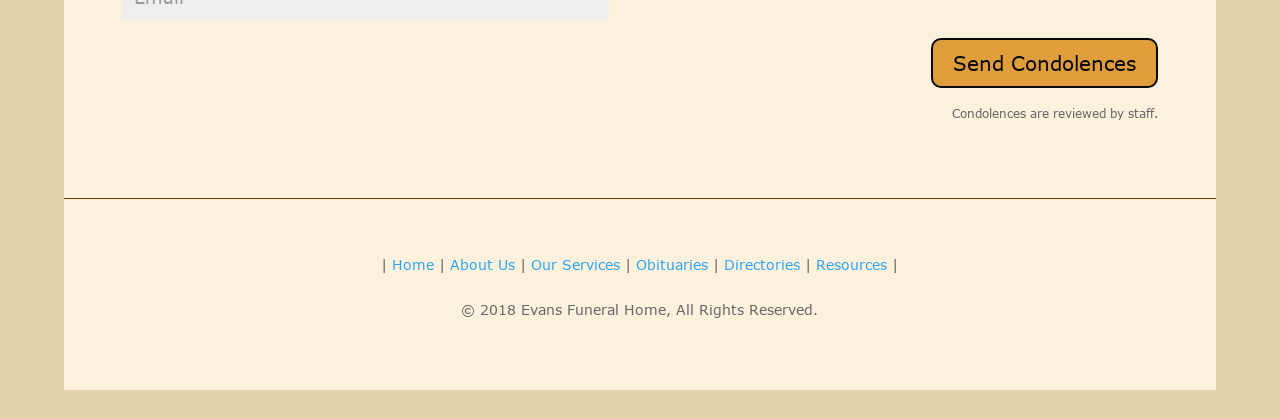What is the purpose of the text 'Condolences are reviewed by staff.'?
Provide a well-explained and detailed answer to the question.

The purpose of the text 'Condolences are reviewed by staff.' is to inform users that the condolences they send will be reviewed by staff before being published. This is likely to ensure that the condolences are appropriate and respectful.